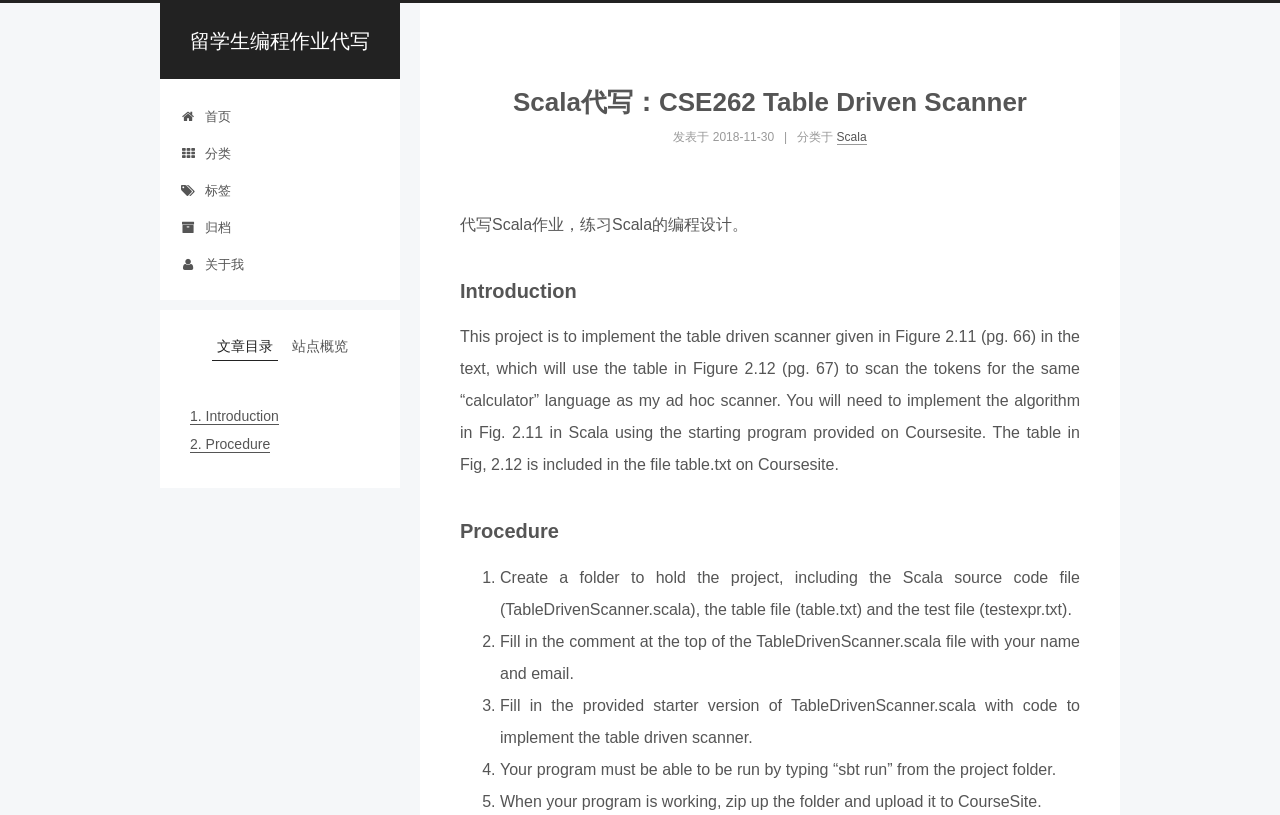Based on what you see in the screenshot, provide a thorough answer to this question: What is the purpose of the project?

The project aims to implement a table-driven scanner in Scala, using a provided starter code and a table file, to scan tokens for a 'calculator' language.